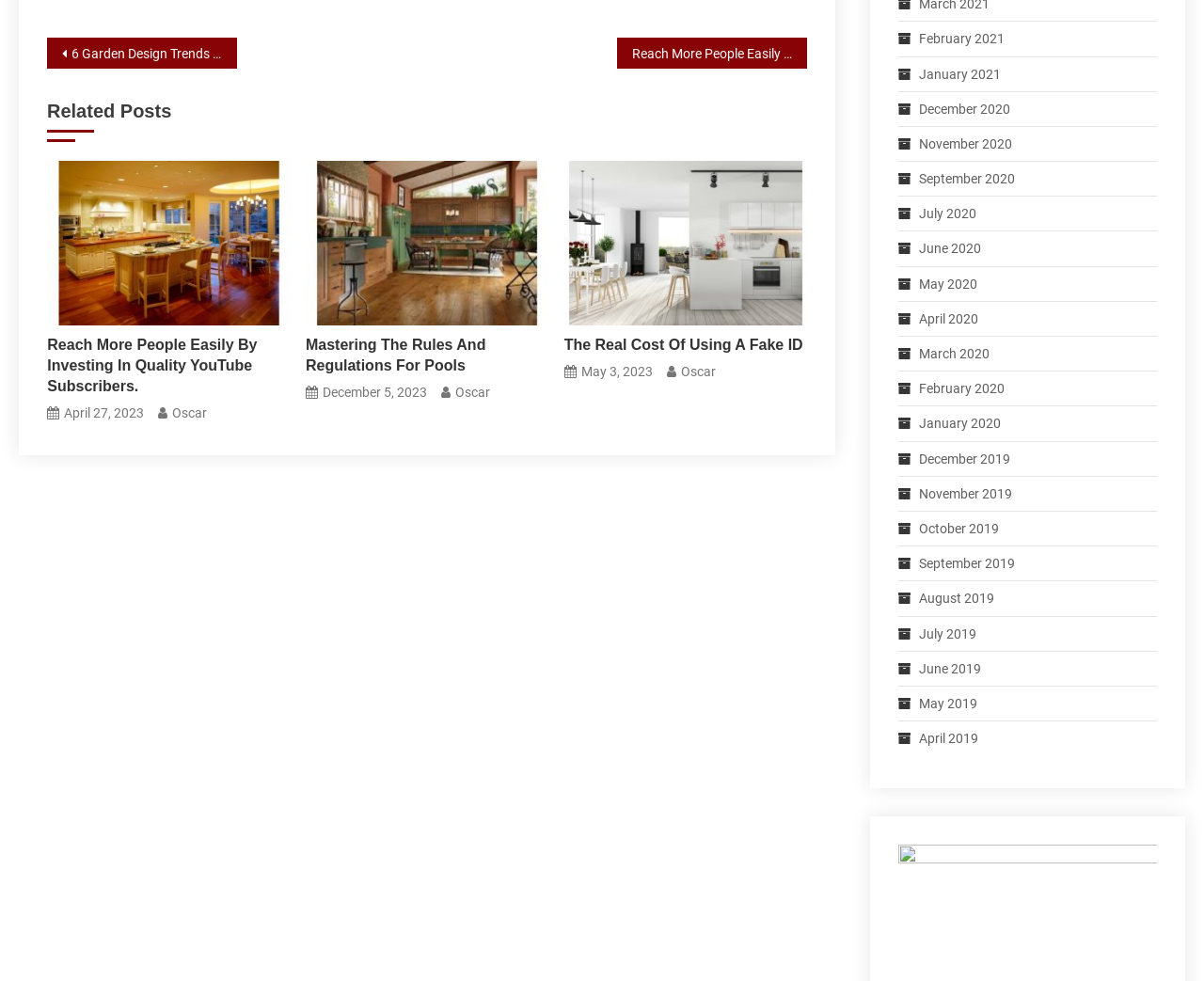Determine the bounding box coordinates of the element that should be clicked to execute the following command: "Click on 'Garden Design Trends To Suit Every Season'".

[0.039, 0.039, 0.197, 0.07]